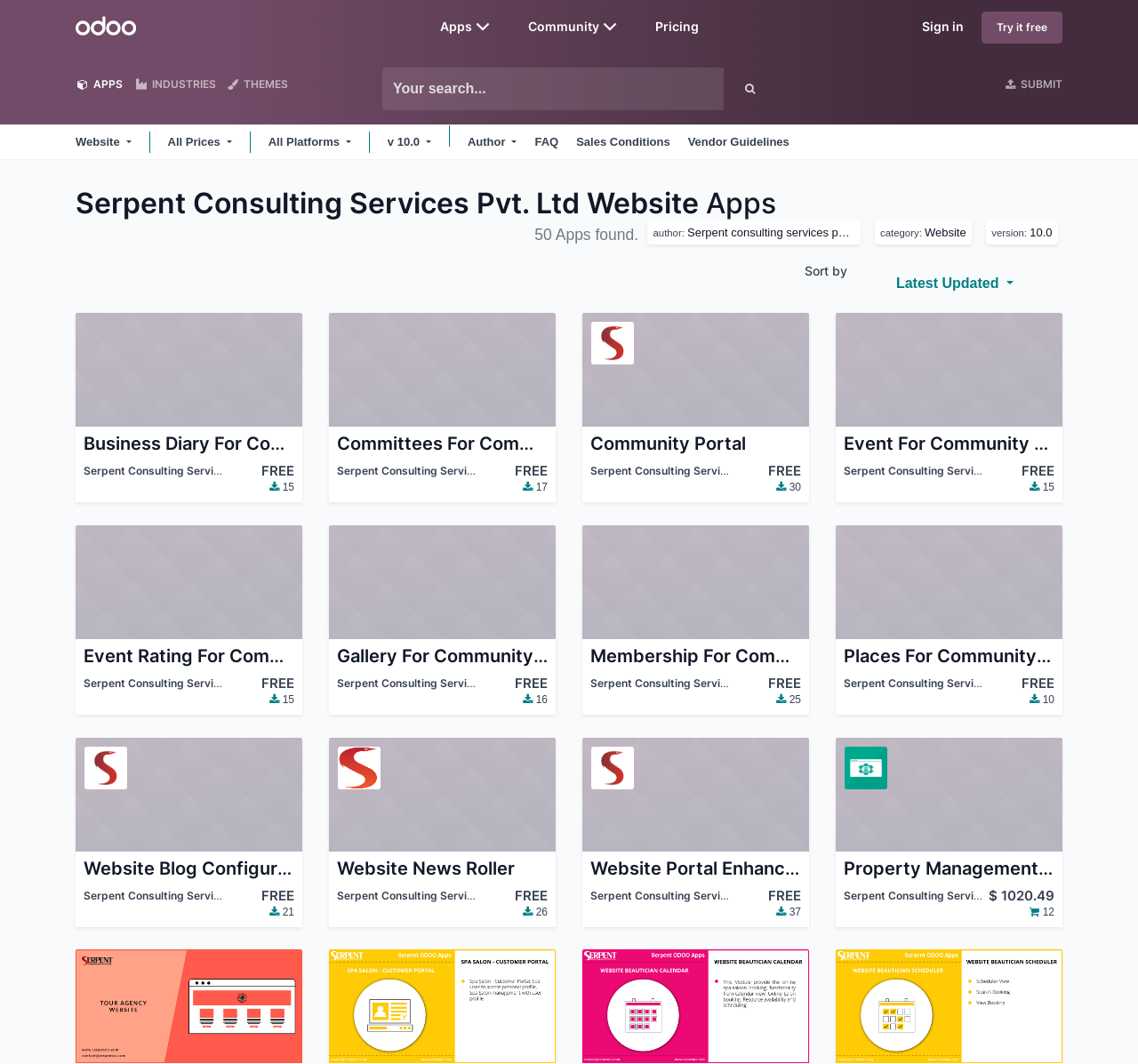From the image, can you give a detailed response to the question below:
How many apps are found?

The answer can be found in the heading 'Serpent Consulting Services Pvt. Ltd Website Apps 50 Apps found.' which indicates that there are 50 apps found.